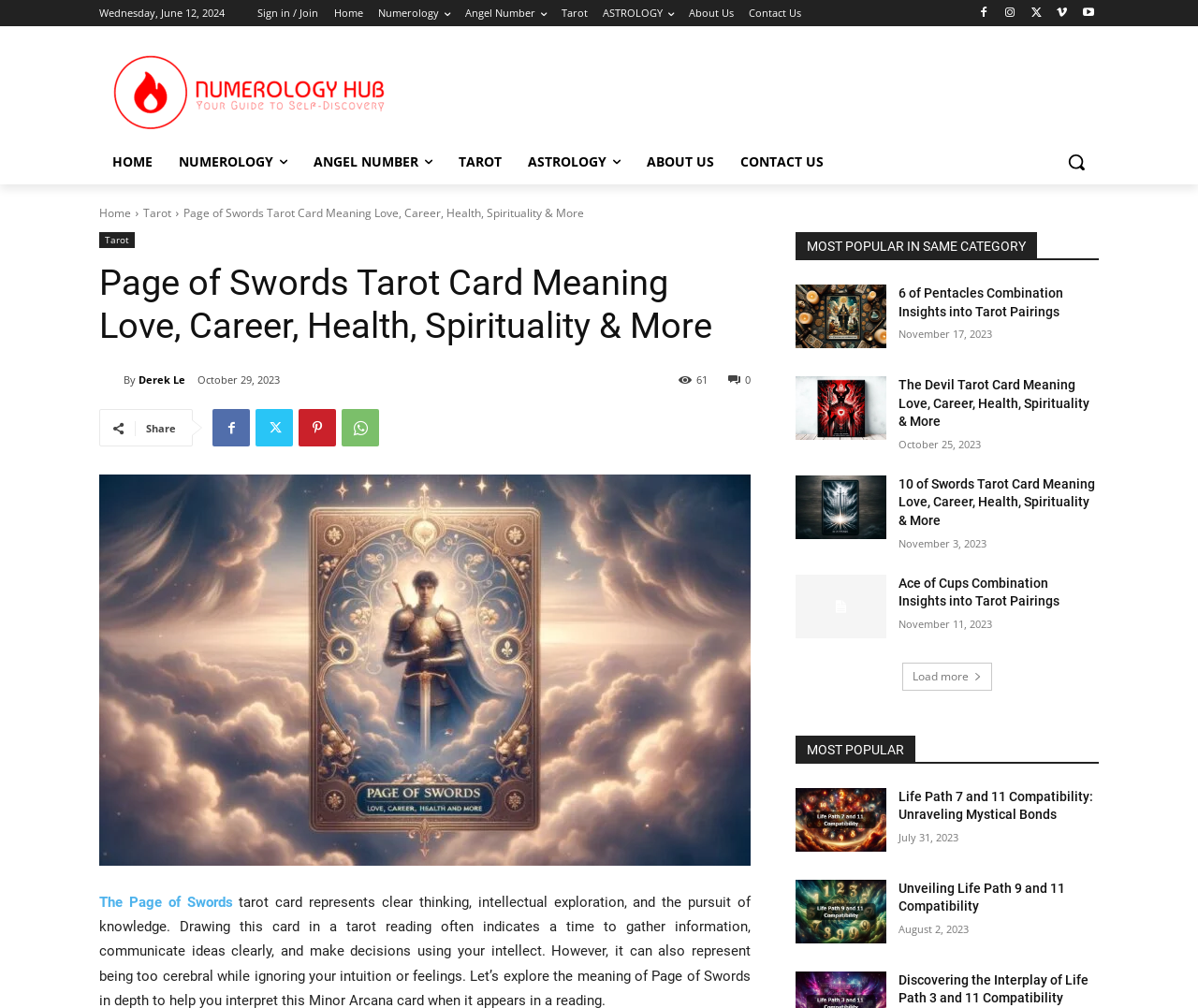What is the category of the webpage?
Please give a well-detailed answer to the question.

I determined the category by analyzing the links and headings on the webpage, which suggest that the webpage is about tarot cards and their meanings.